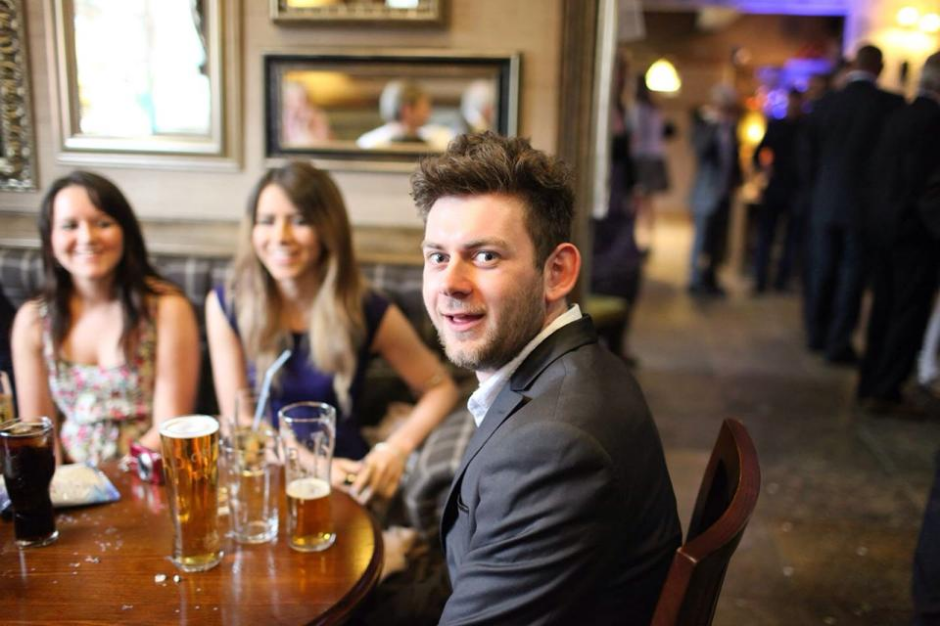Provide a brief response in the form of a single word or phrase:
What is the atmosphere in the pub?

Warm and inviting